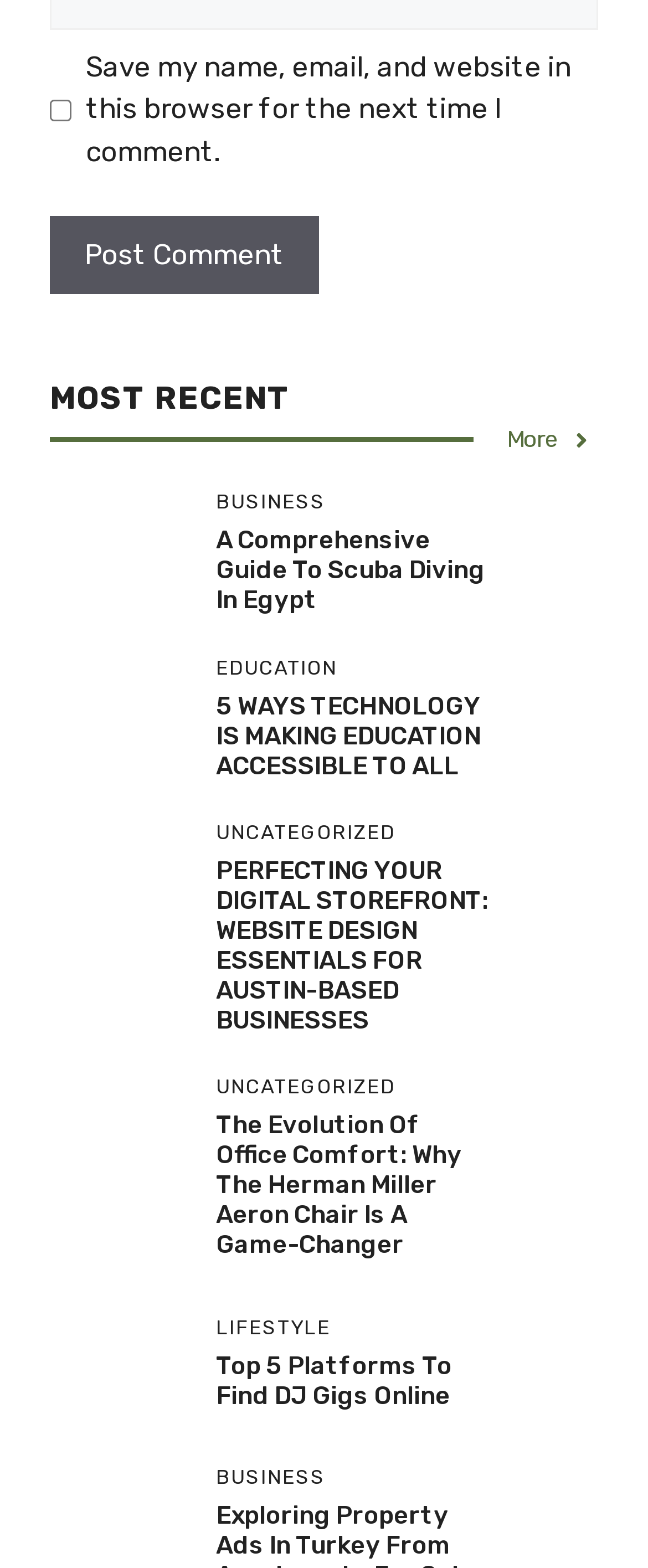Select the bounding box coordinates of the element I need to click to carry out the following instruction: "Read more about scuba diving in Egypt".

[0.077, 0.343, 0.282, 0.364]